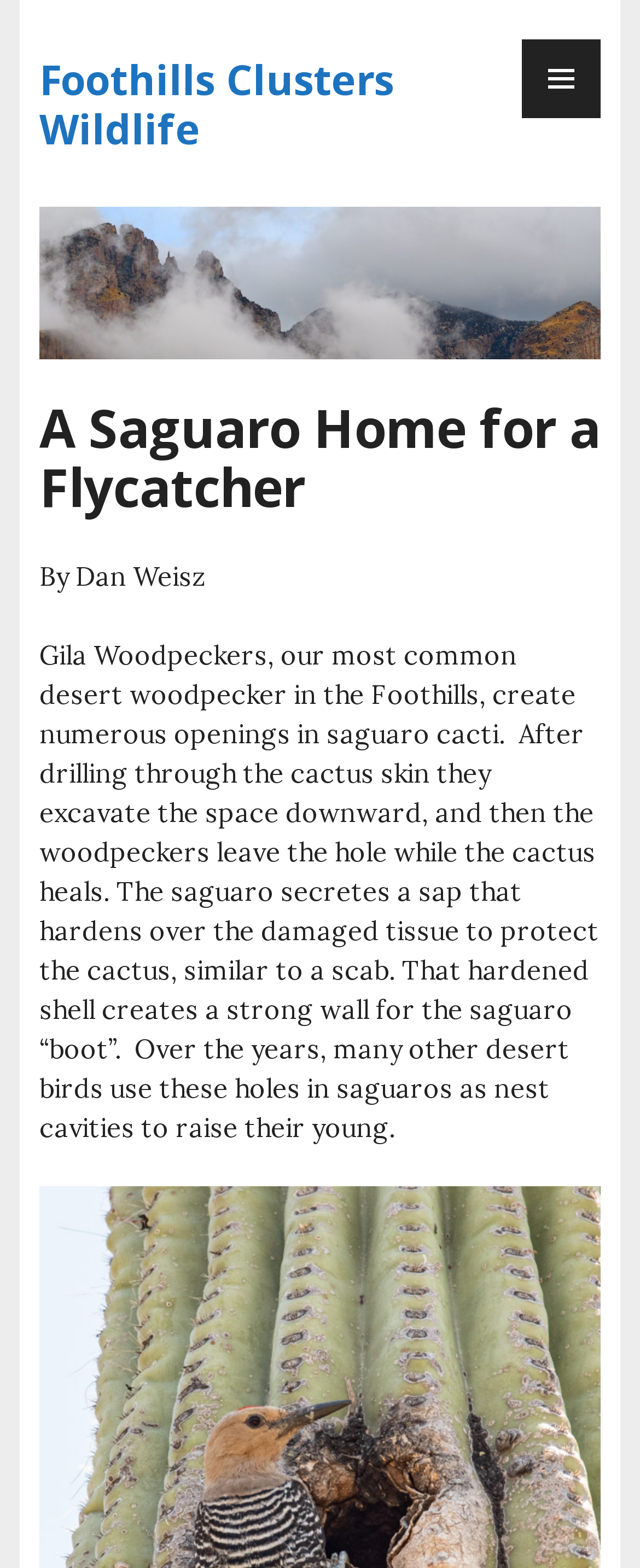Provide a one-word or short-phrase answer to the question:
What is the name of the organization mentioned in the webpage?

Foothills Clusters Wildlife